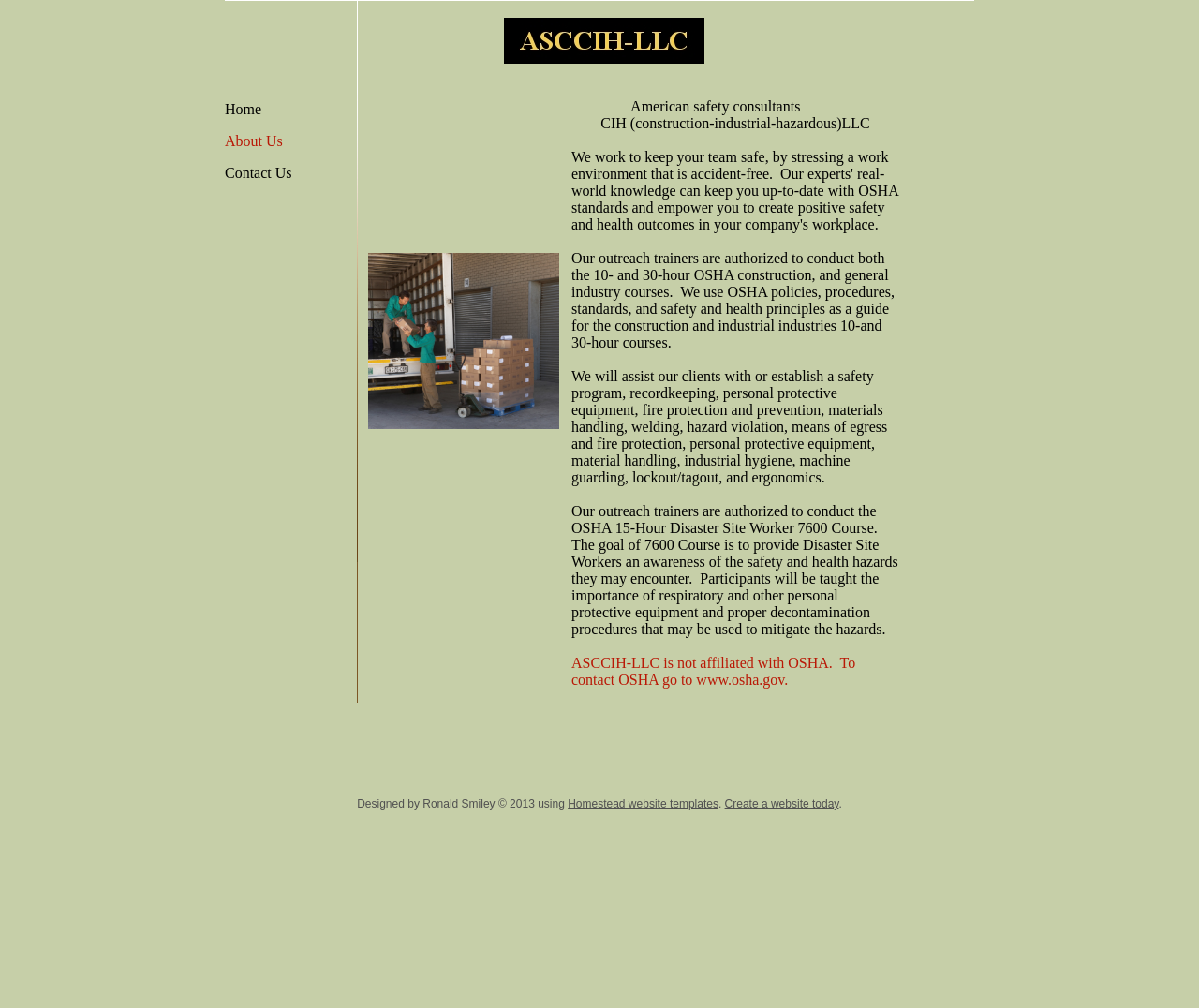What is the purpose of the OSHA 15-Hour Disaster Site Worker 7600 Course?
Please look at the screenshot and answer in one word or a short phrase.

To provide Disaster Site Workers an awareness of safety and health hazards